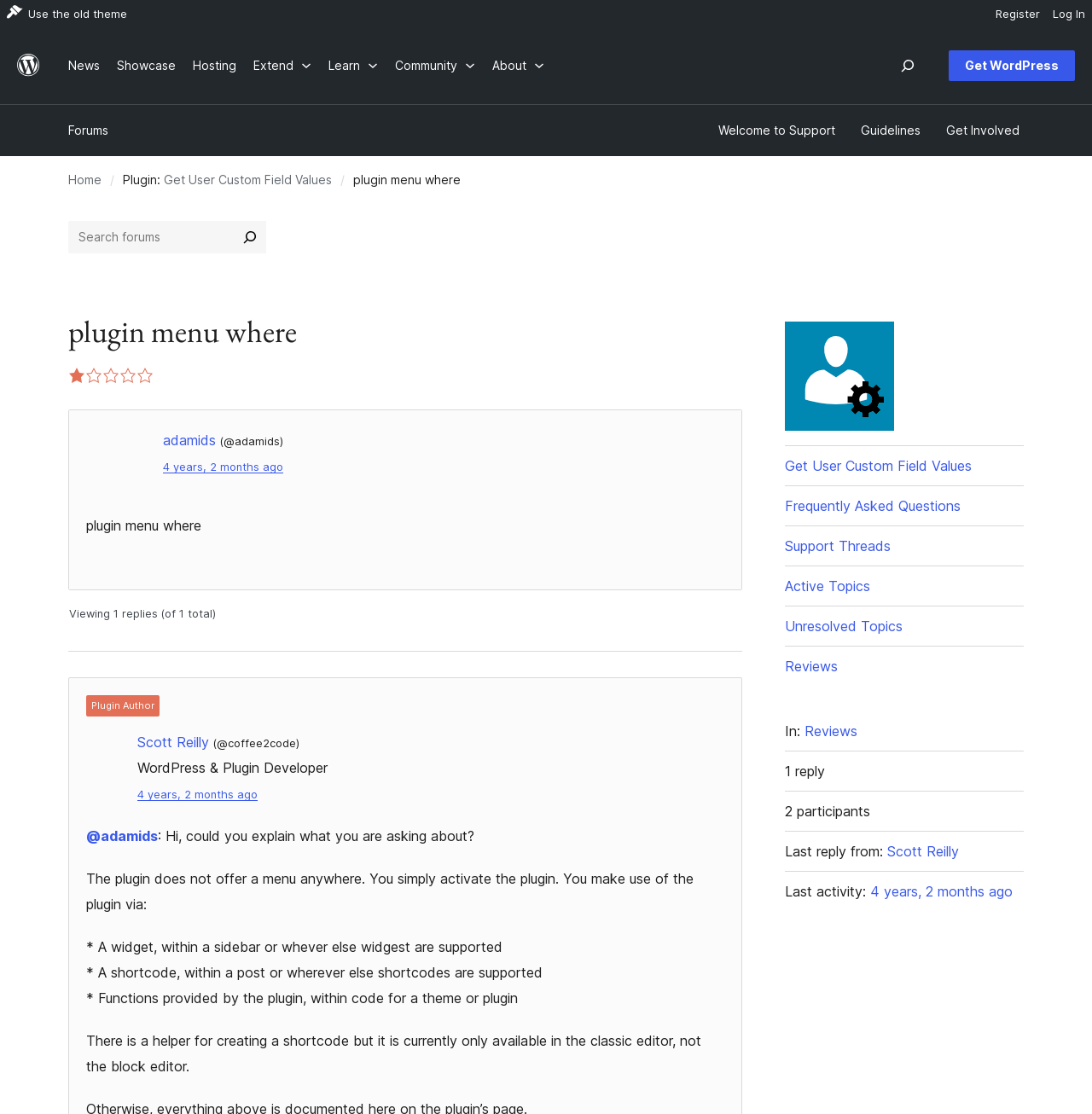Provide the bounding box for the UI element matching this description: "Showcase".

[0.099, 0.025, 0.169, 0.09]